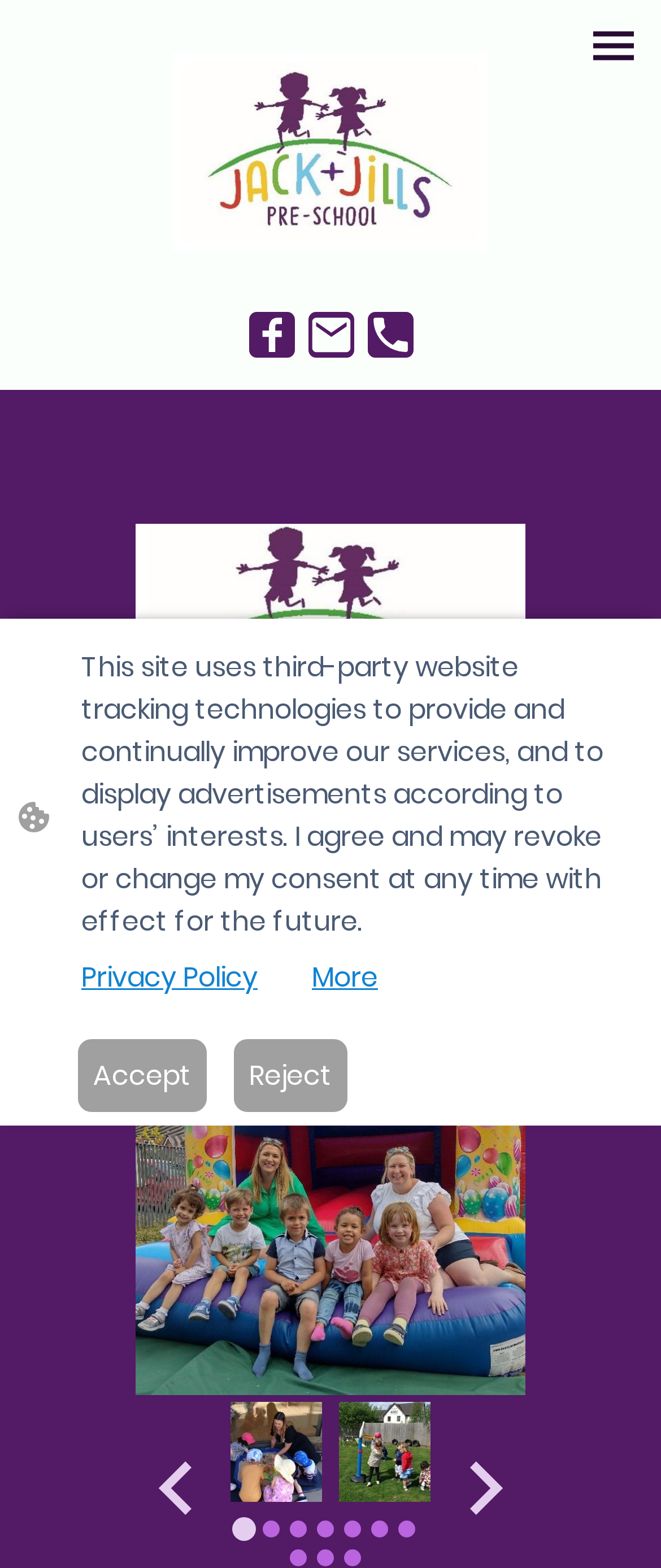What is the name of the pre-school?
Please provide a single word or phrase answer based on the image.

Jack and Jill's